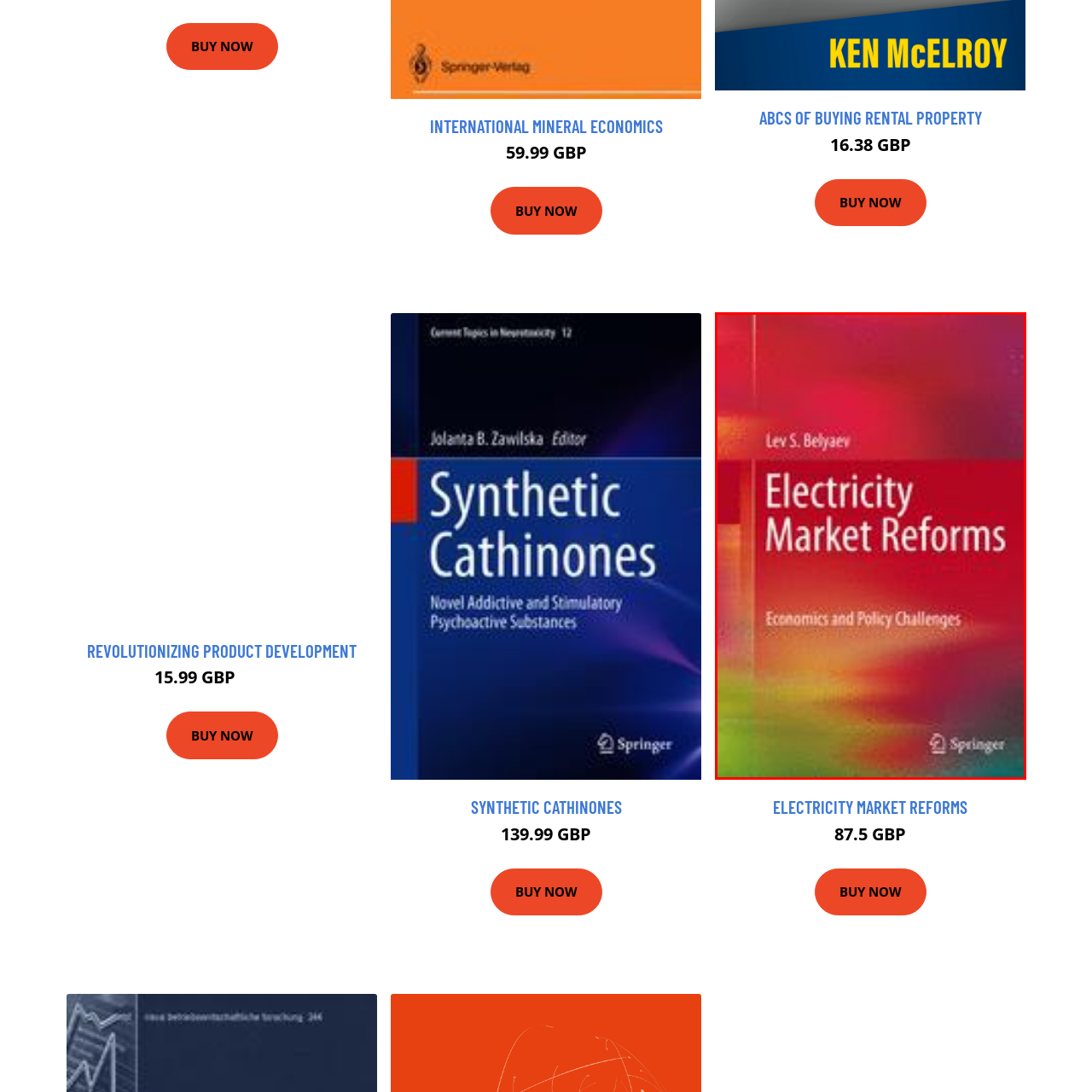What is the subtitle of the book?
Inspect the image area outlined by the red bounding box and deliver a detailed response to the question, based on the elements you observe.

The subtitle of the book is mentioned below the title, which is 'Economics and Policy Challenges', indicating the book's focus on the complexities and changes in electricity market frameworks.